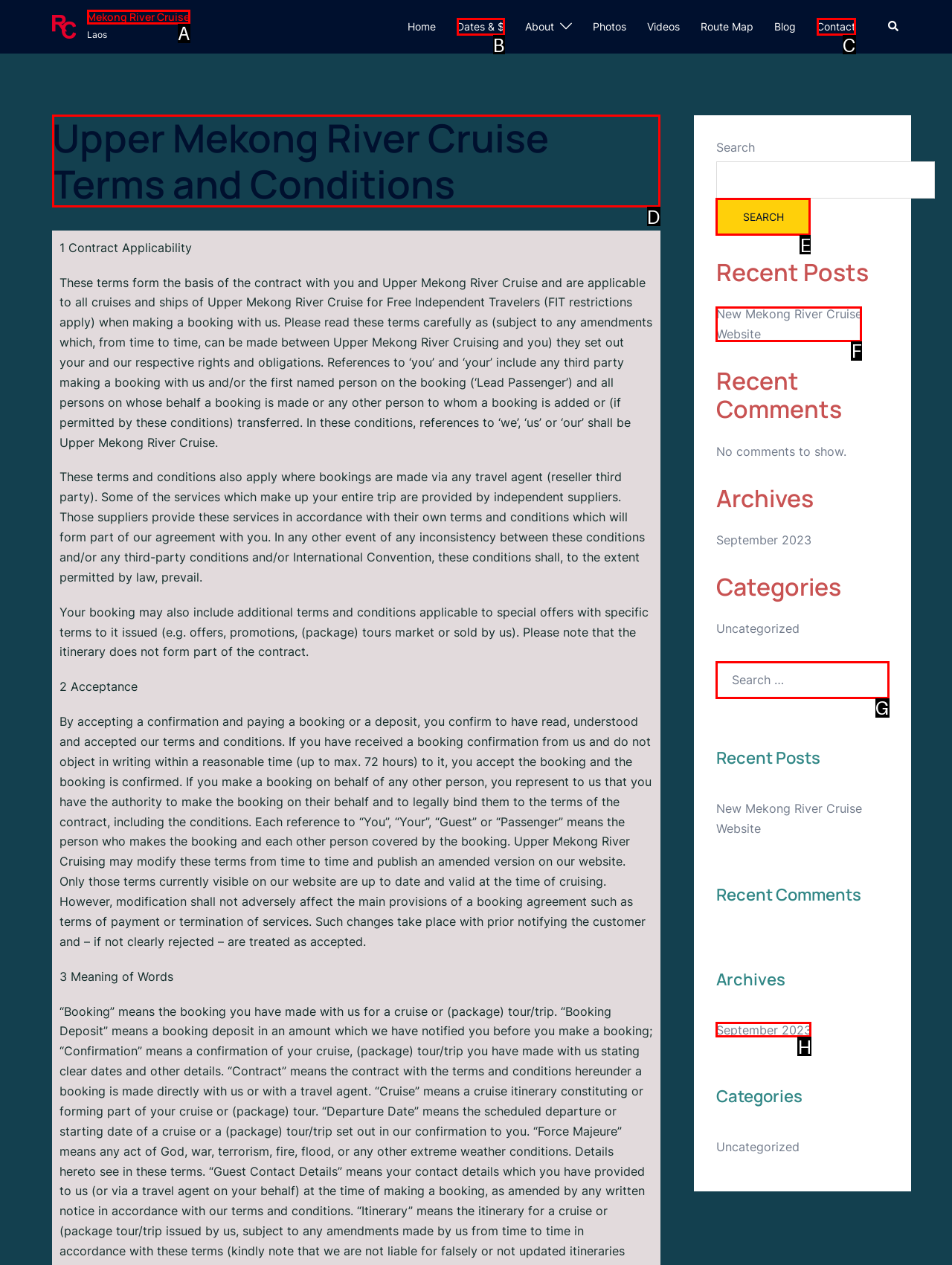Tell me which one HTML element I should click to complete the following task: Read the 'Upper Mekong River Cruise Terms and Conditions' Answer with the option's letter from the given choices directly.

D